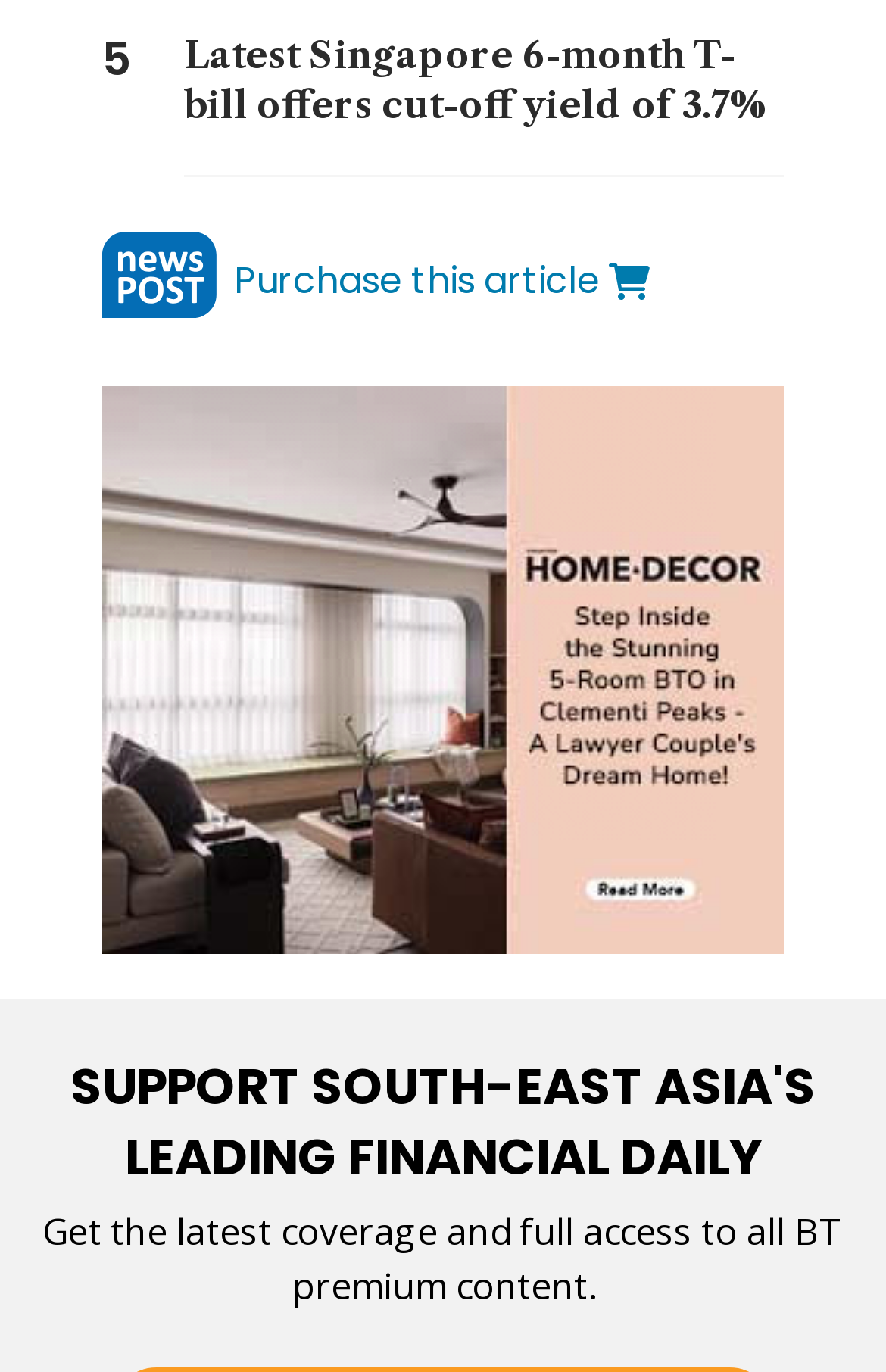Use one word or a short phrase to answer the question provided: 
What is the purpose of the shopping cart icon?

Purchase this article